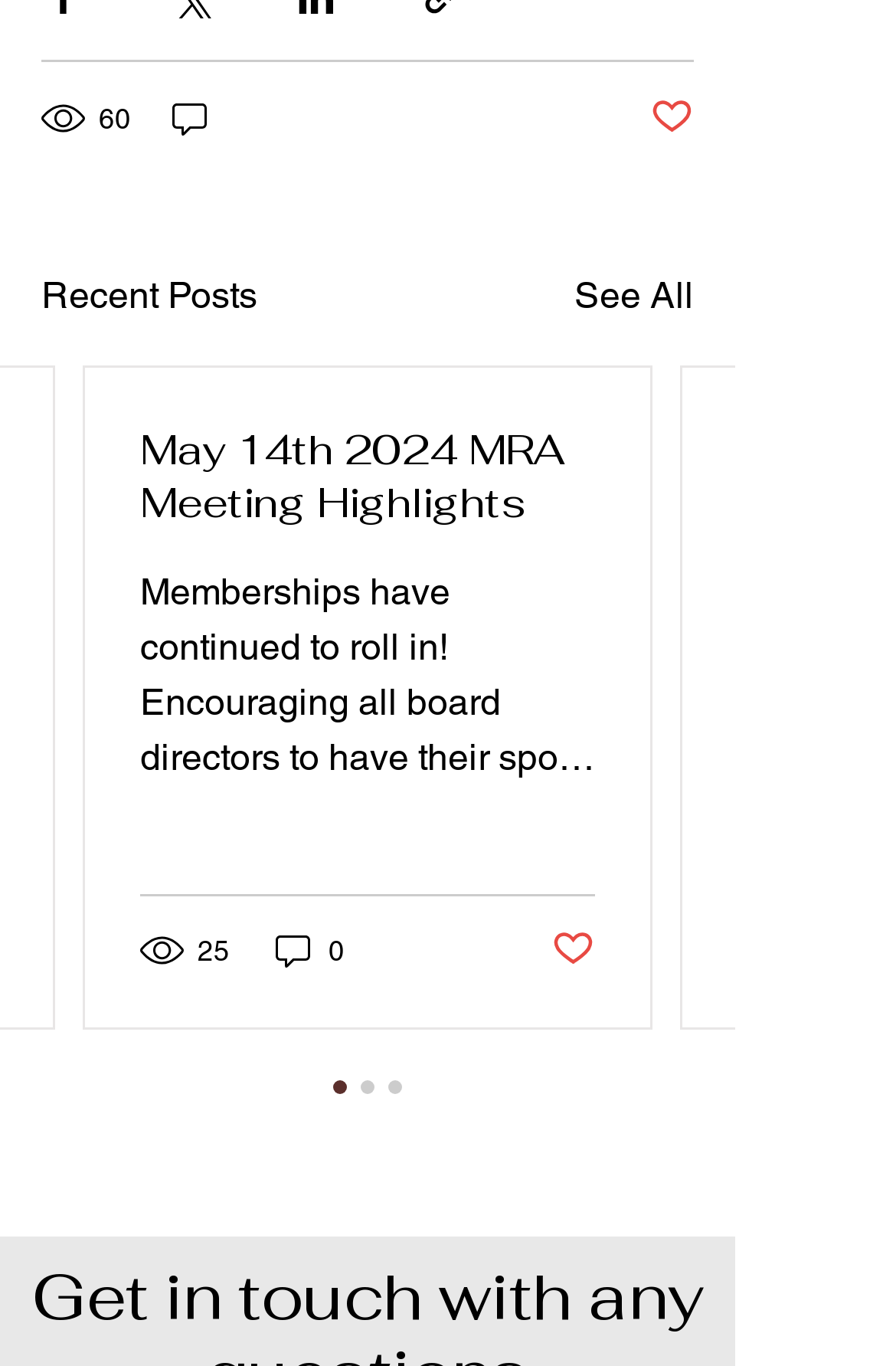Please determine the bounding box coordinates for the UI element described as: "Post not marked as liked".

[0.726, 0.07, 0.774, 0.105]